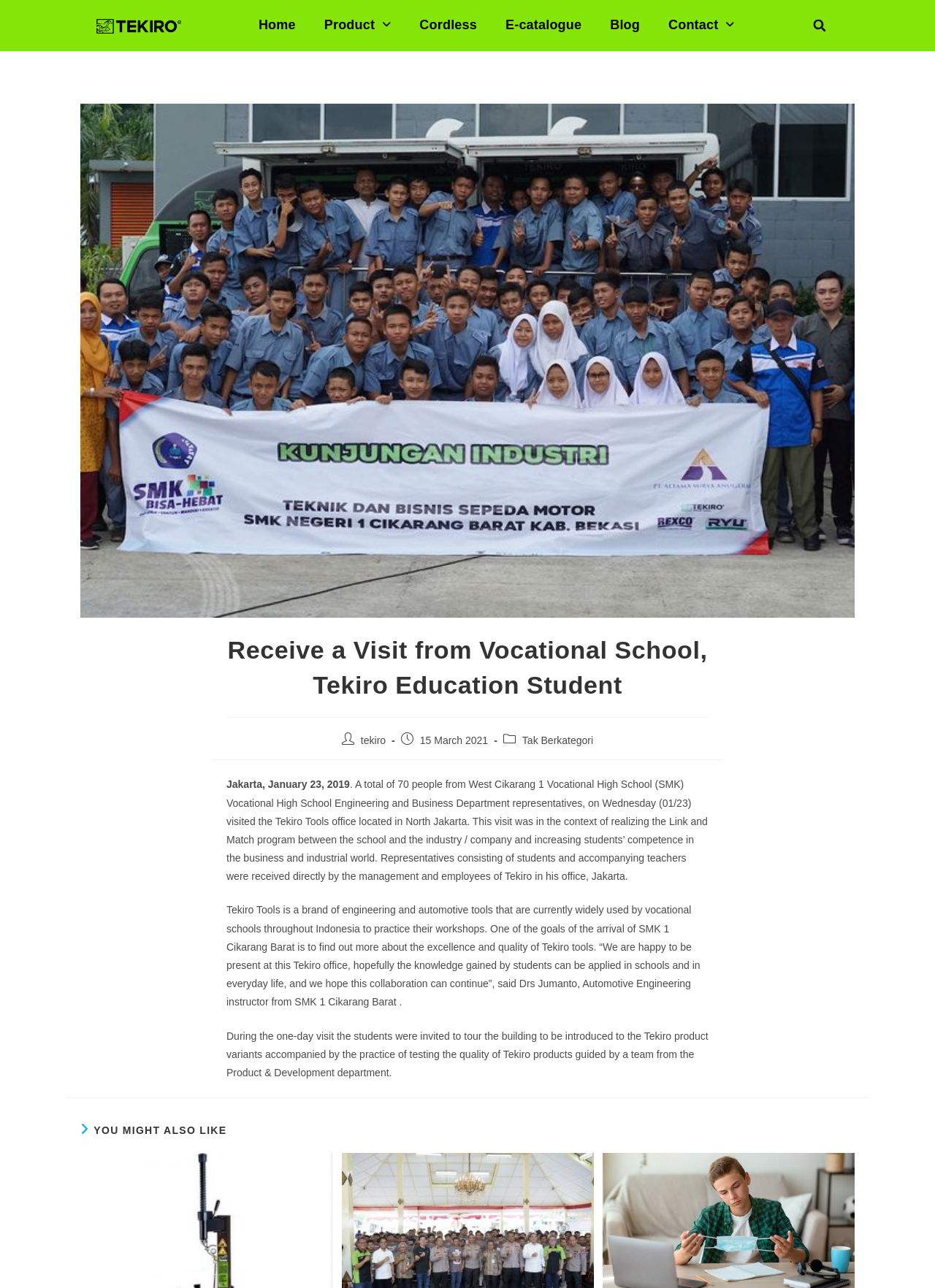Locate the UI element that matches the description Home in the webpage screenshot. Return the bounding box coordinates in the format (top-left x, top-left y, bottom-right x, bottom-right y), with values ranging from 0 to 1.

[0.263, 0.014, 0.329, 0.024]